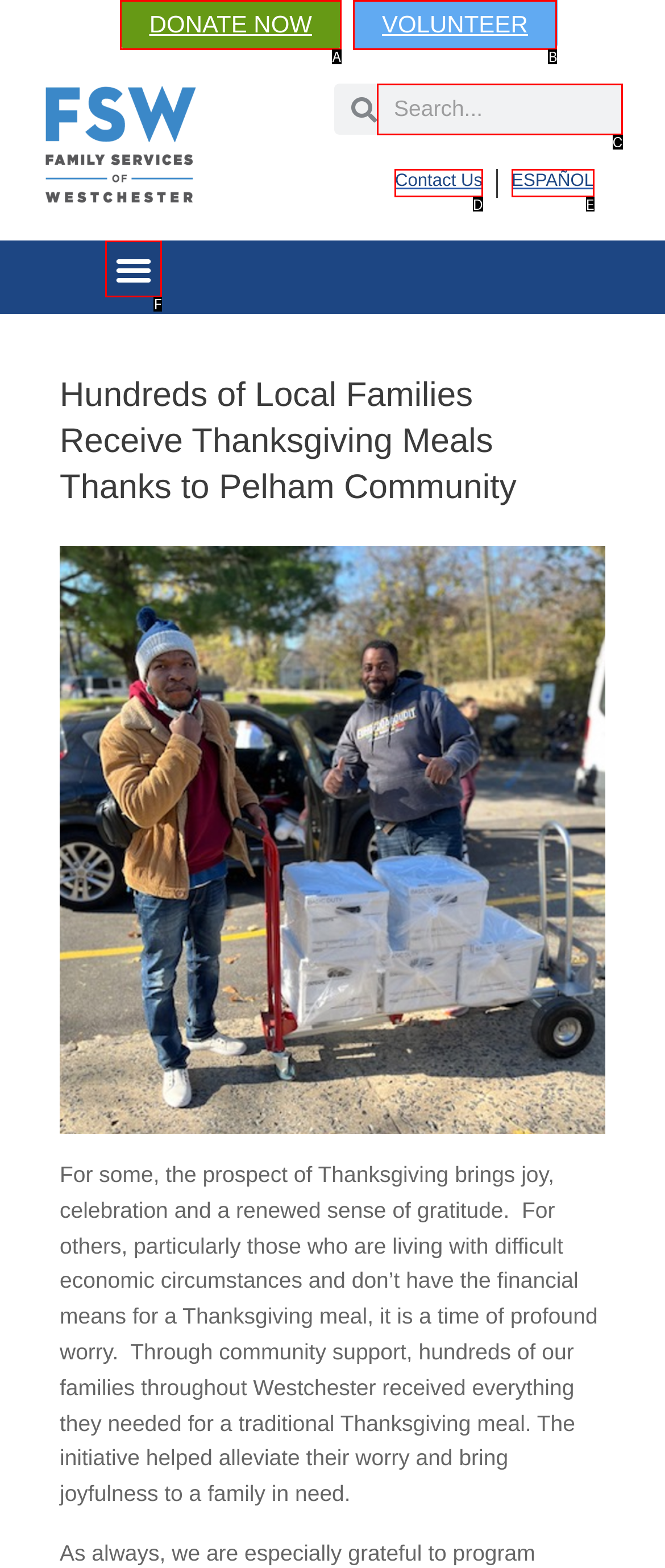Examine the description: VOLUNTEER and indicate the best matching option by providing its letter directly from the choices.

B